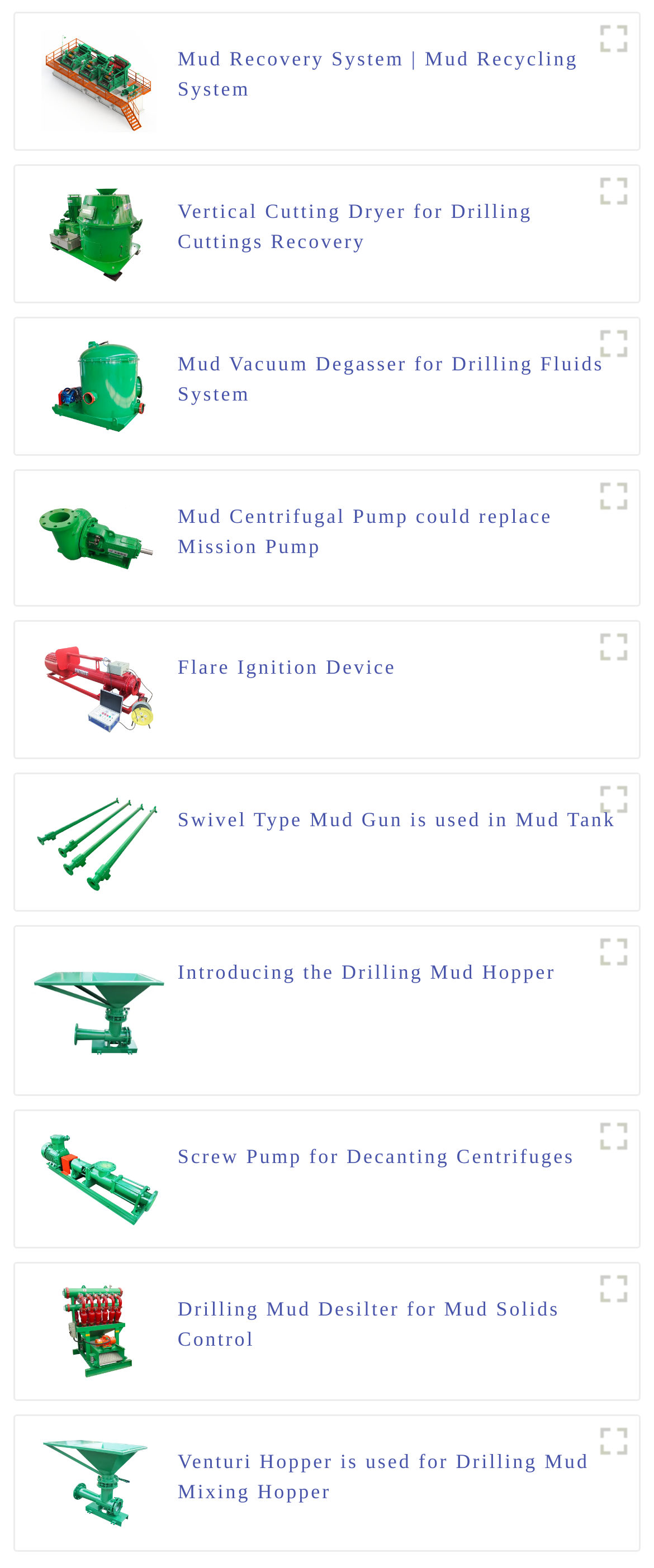Identify the bounding box coordinates for the UI element mentioned here: "title="Introducing the Drilling Mud Hopper"". Provide the coordinates as four float values between 0 and 1, i.e., [left, top, right, bottom].

[0.048, 0.636, 0.254, 0.651]